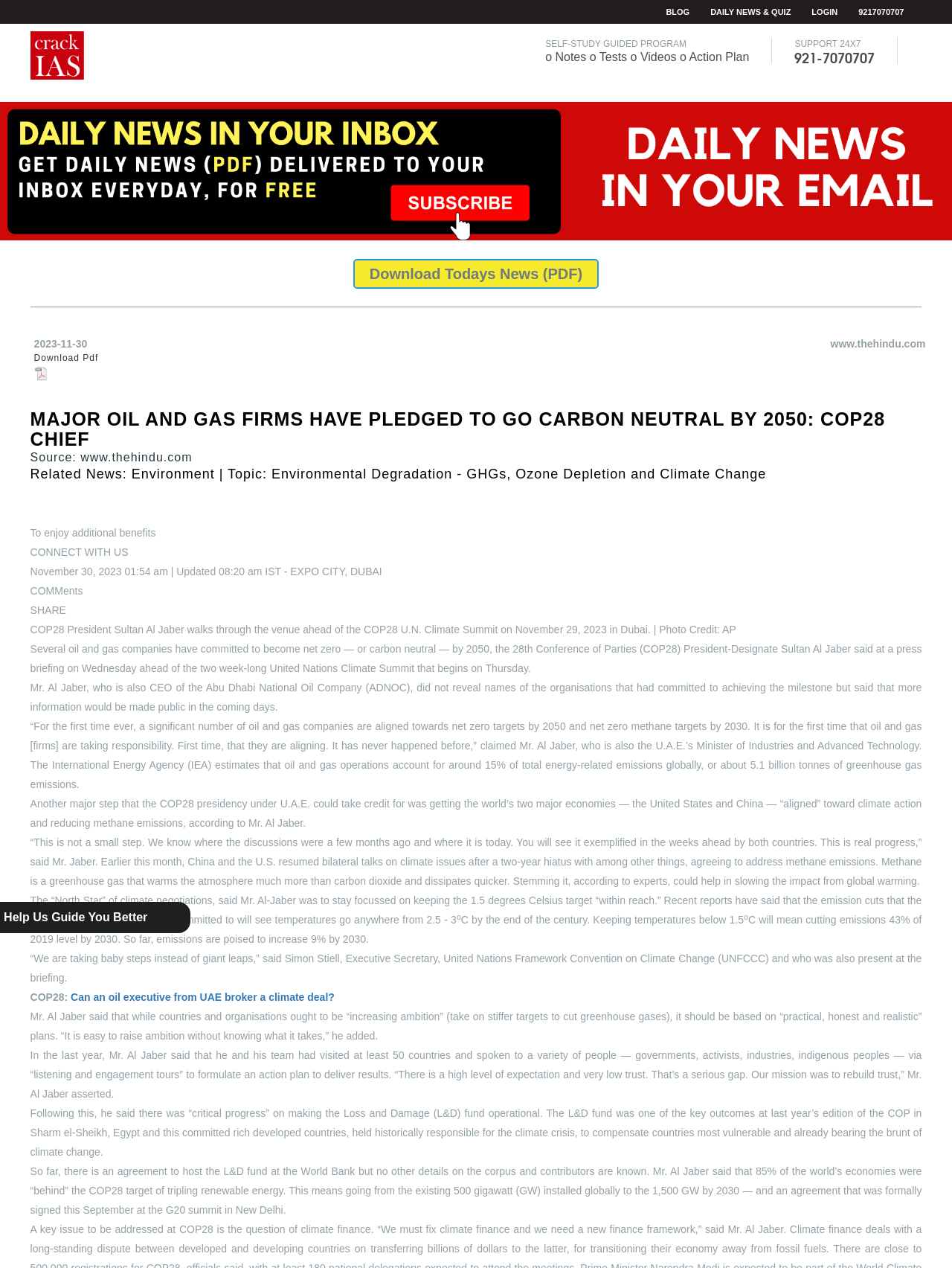What is the date mentioned in the news article on the webpage?
Using the image, provide a concise answer in one word or a short phrase.

November 30, 2023